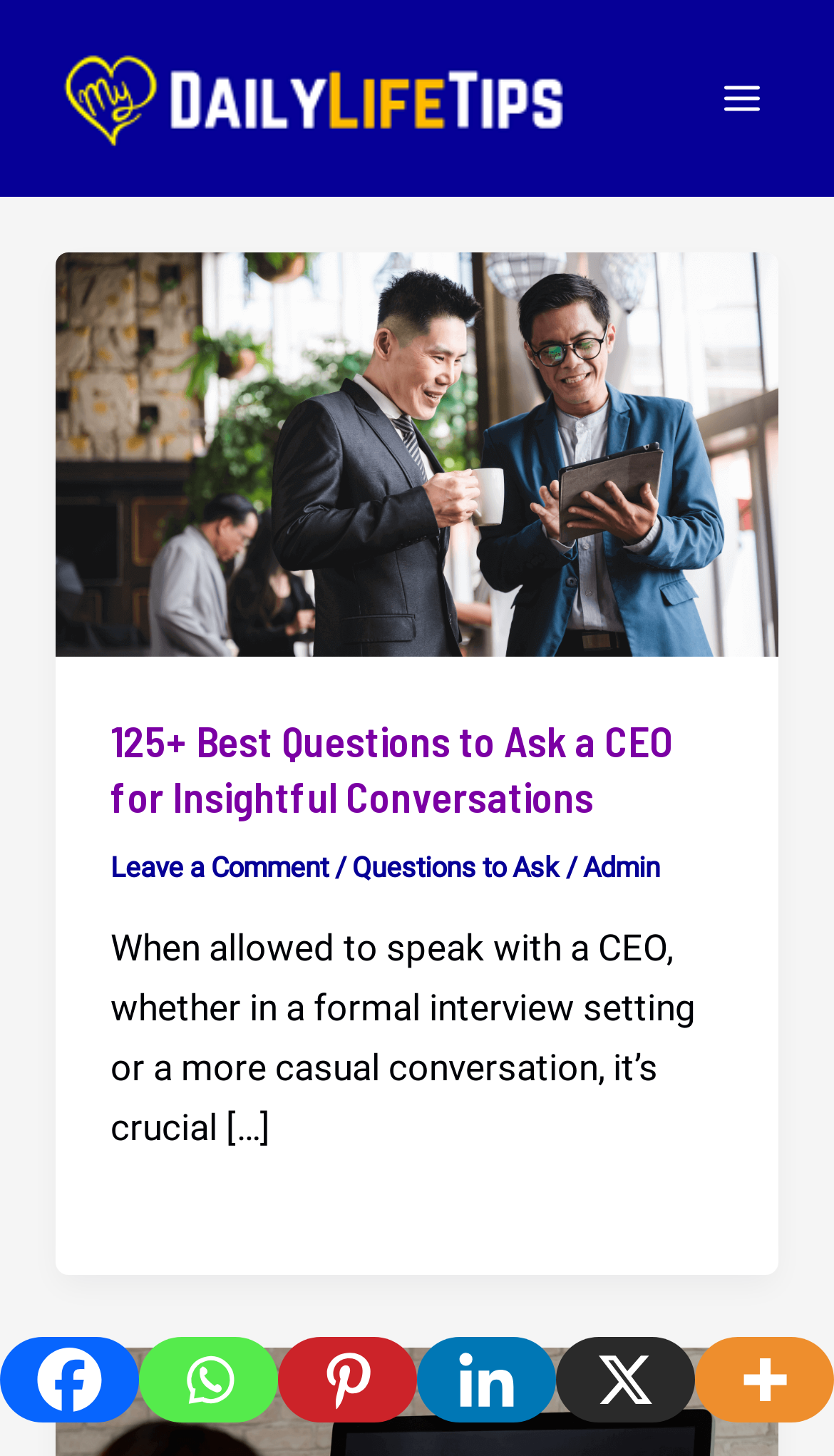Based on the image, please respond to the question with as much detail as possible:
What is the main menu button located at?

The main menu button is located at the top right corner of the webpage, and it is represented by an image and the text 'Main Menu'.